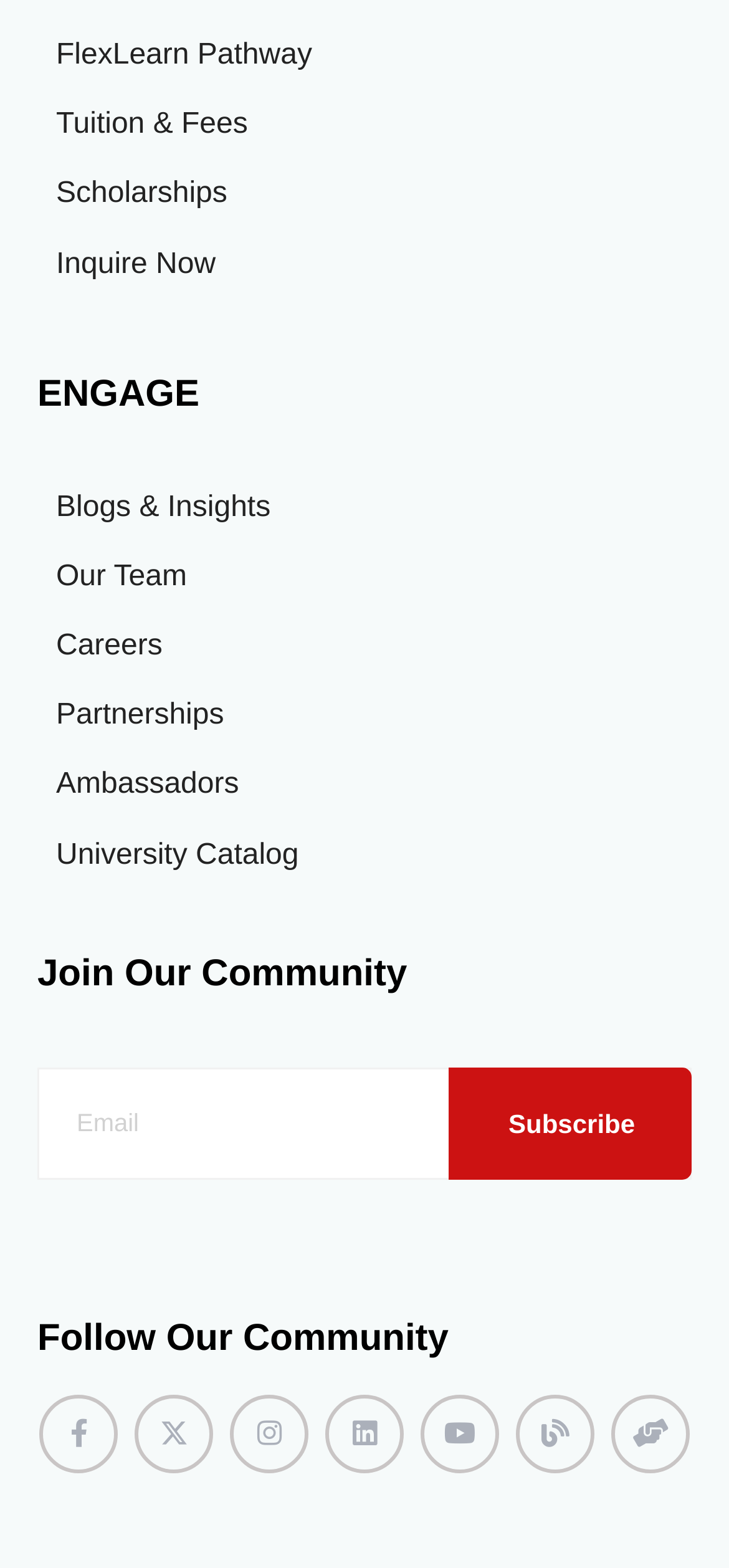Locate the bounding box coordinates of the element I should click to achieve the following instruction: "Read the article by admin".

None